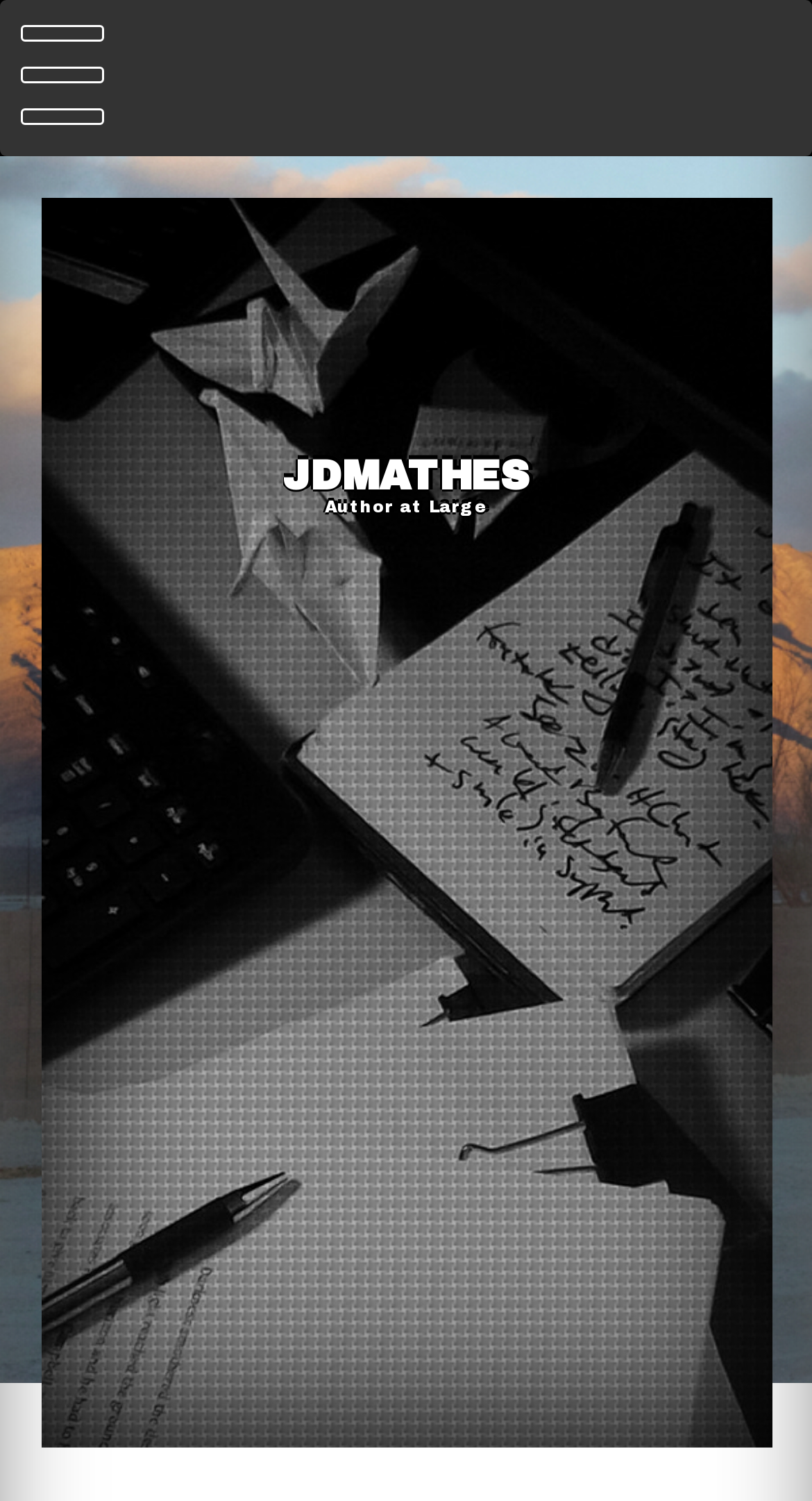What is the principal heading displayed on the webpage?

PLACE AND DISPLACE